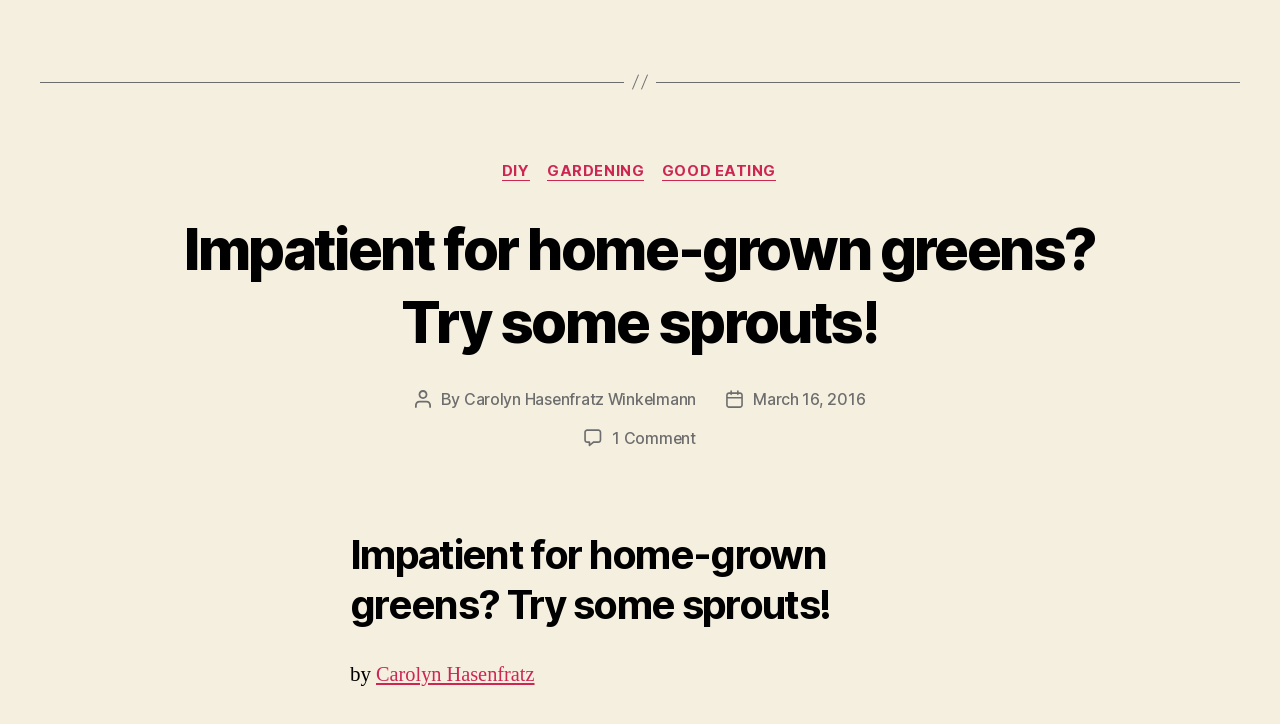Provide a thorough and detailed response to the question by examining the image: 
What is the topic of the post?

I found the answer by looking at the heading of the post, which says 'Impatient for home-grown greens? Try some sprouts!'. This suggests that the topic of the post is about growing greens at home.